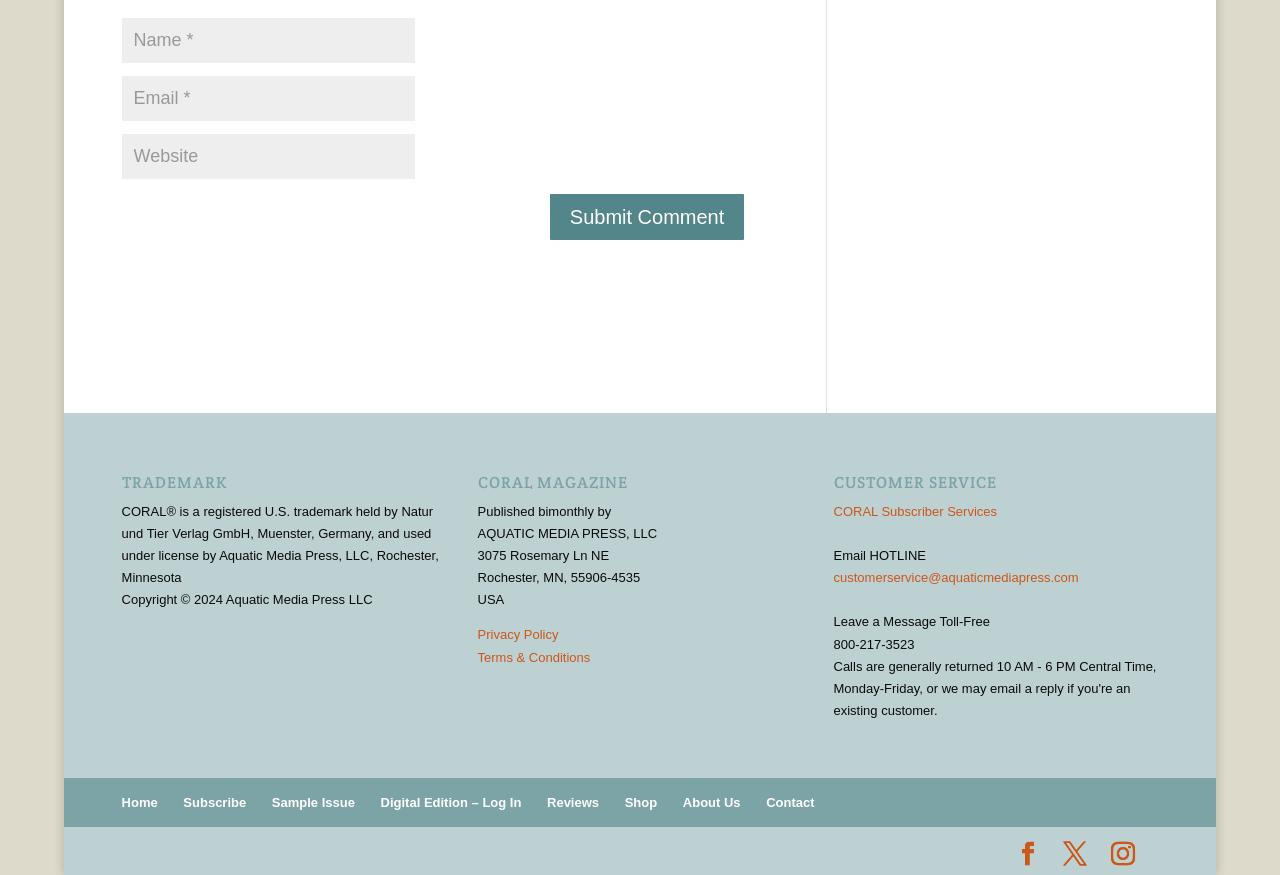Determine the bounding box coordinates for the area you should click to complete the following instruction: "Submit a comment".

[0.428, 0.219, 0.583, 0.276]